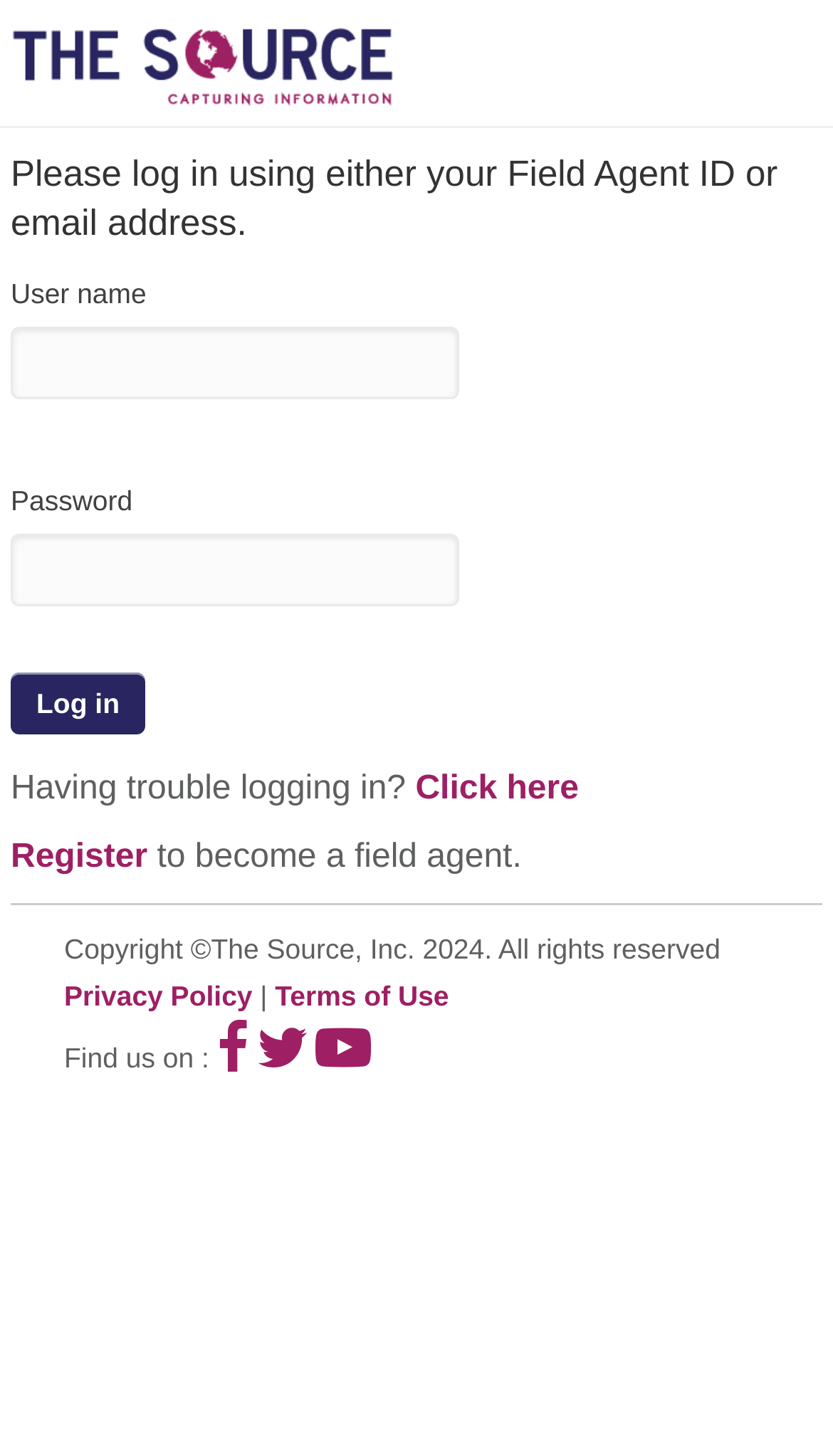Identify the bounding box coordinates for the region to click in order to carry out this instruction: "Enter user name". Provide the coordinates using four float numbers between 0 and 1, formatted as [left, top, right, bottom].

[0.013, 0.224, 0.551, 0.274]